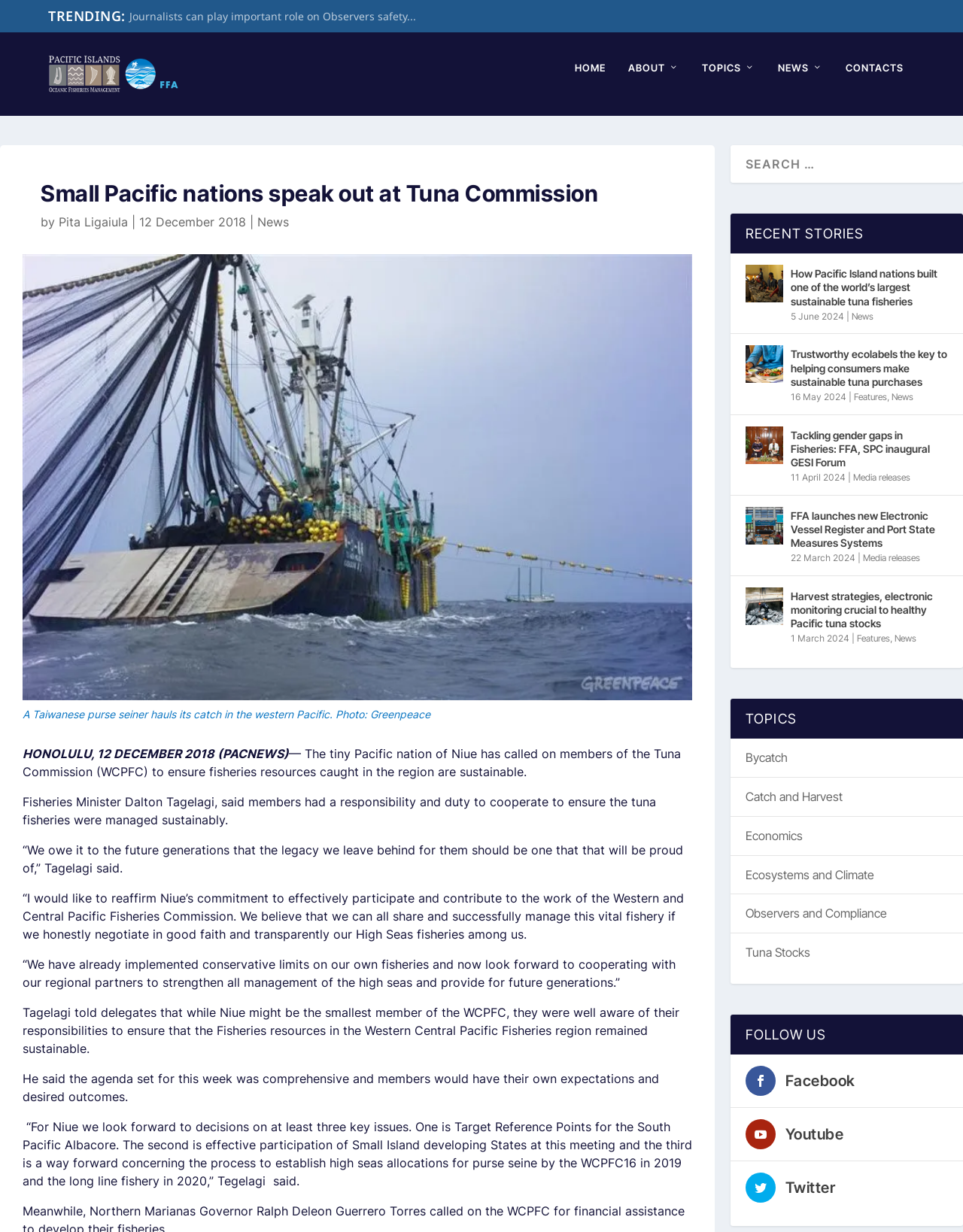What is the name of the Fisheries Minister of Niue? Refer to the image and provide a one-word or short phrase answer.

Dalton Tagelagi